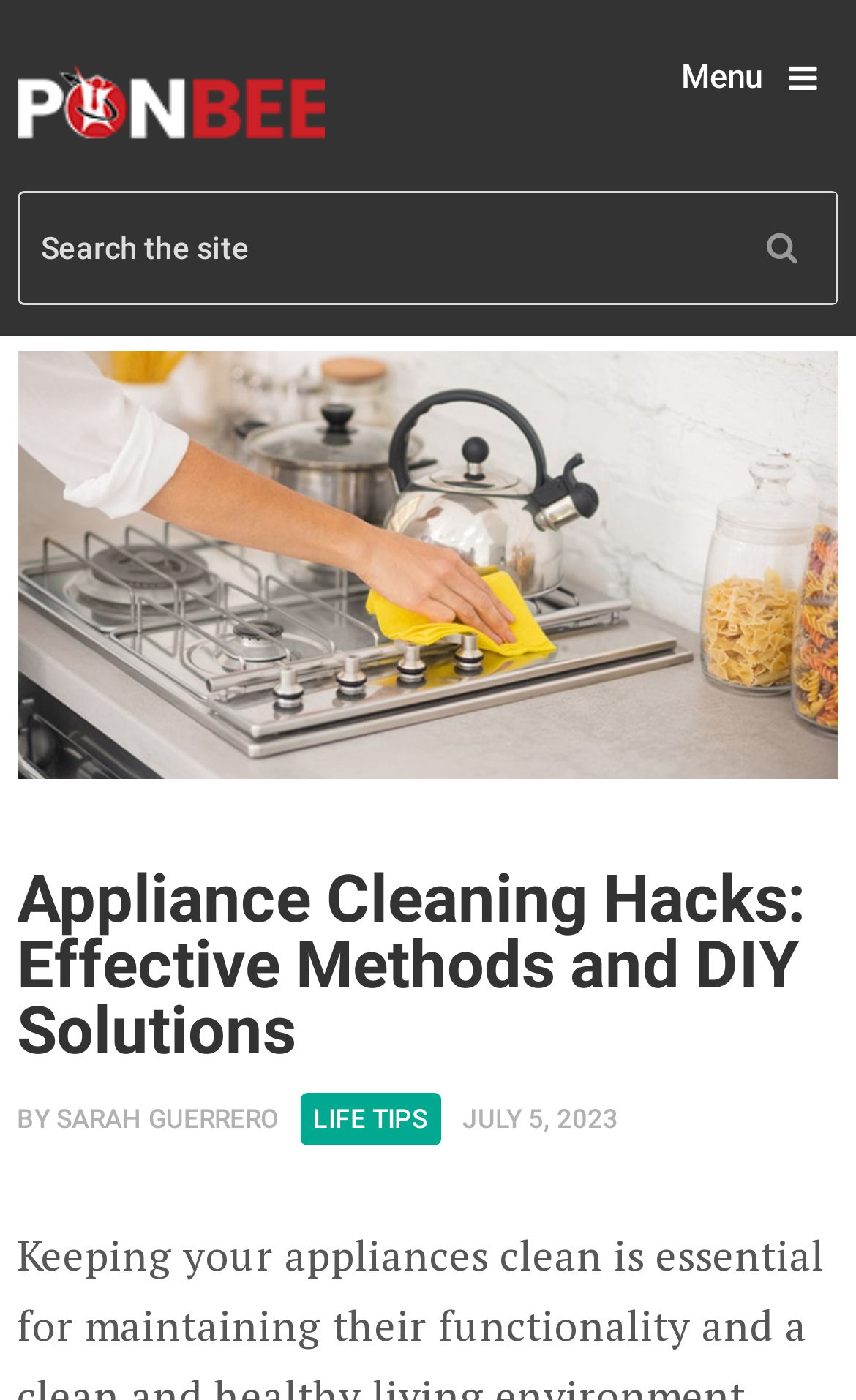Locate the bounding box of the UI element described by: "name="s" placeholder="Search the site"" in the given webpage screenshot.

[0.023, 0.138, 0.977, 0.216]